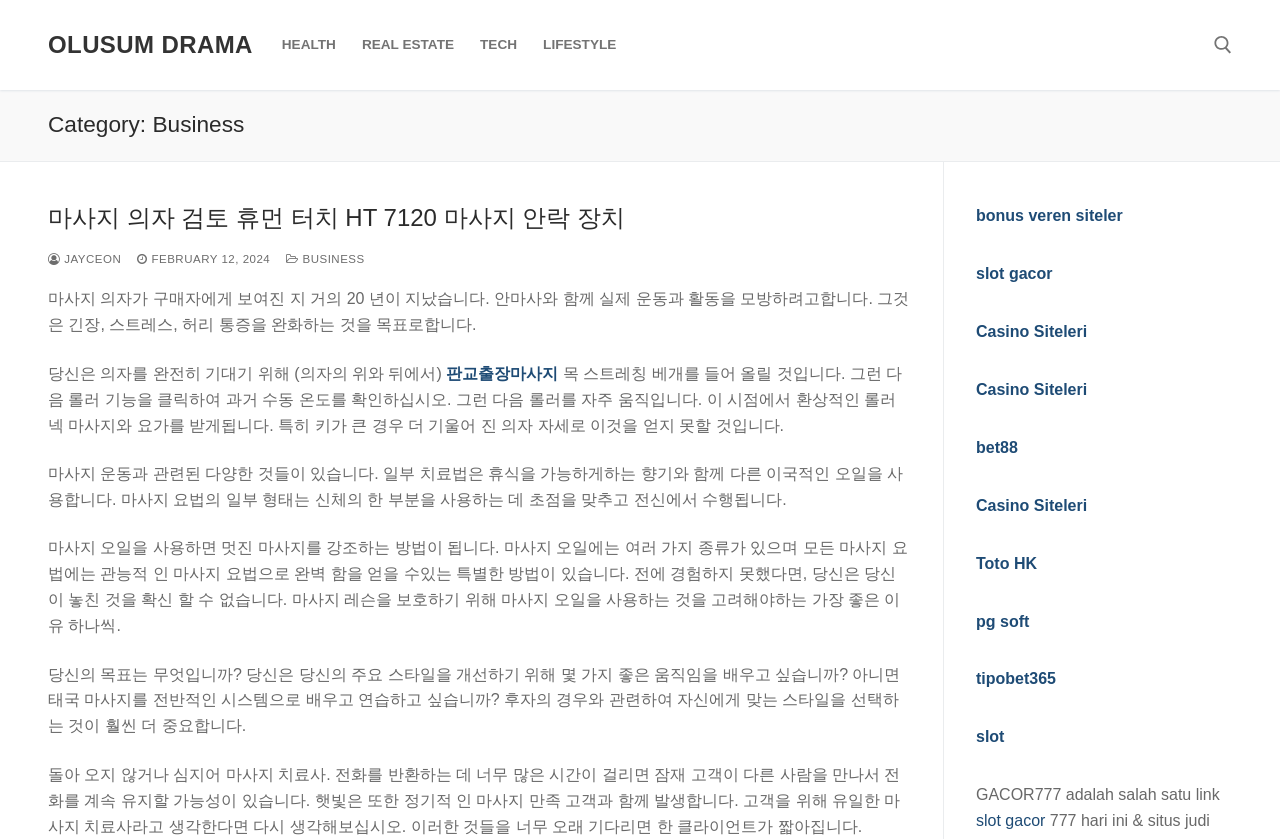Determine the bounding box coordinates for the area you should click to complete the following instruction: "Search for something".

[0.948, 0.043, 0.962, 0.064]